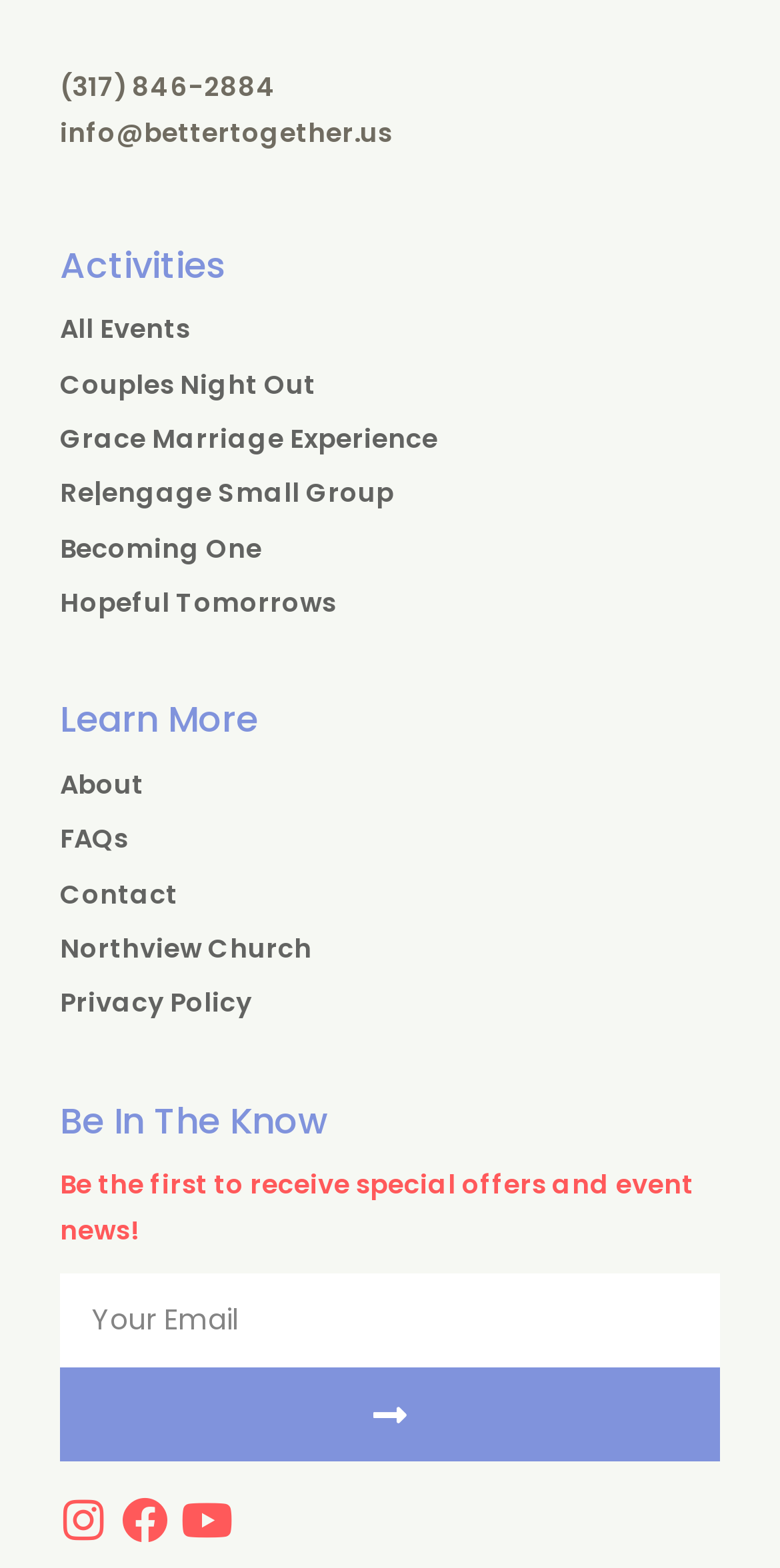Using the information in the image, give a detailed answer to the following question: What social media platforms is the organization on?

The webpage has links to the organization's social media profiles at the bottom, including Instagram, Facebook, and Youtube, indicating that the organization is present on these platforms.